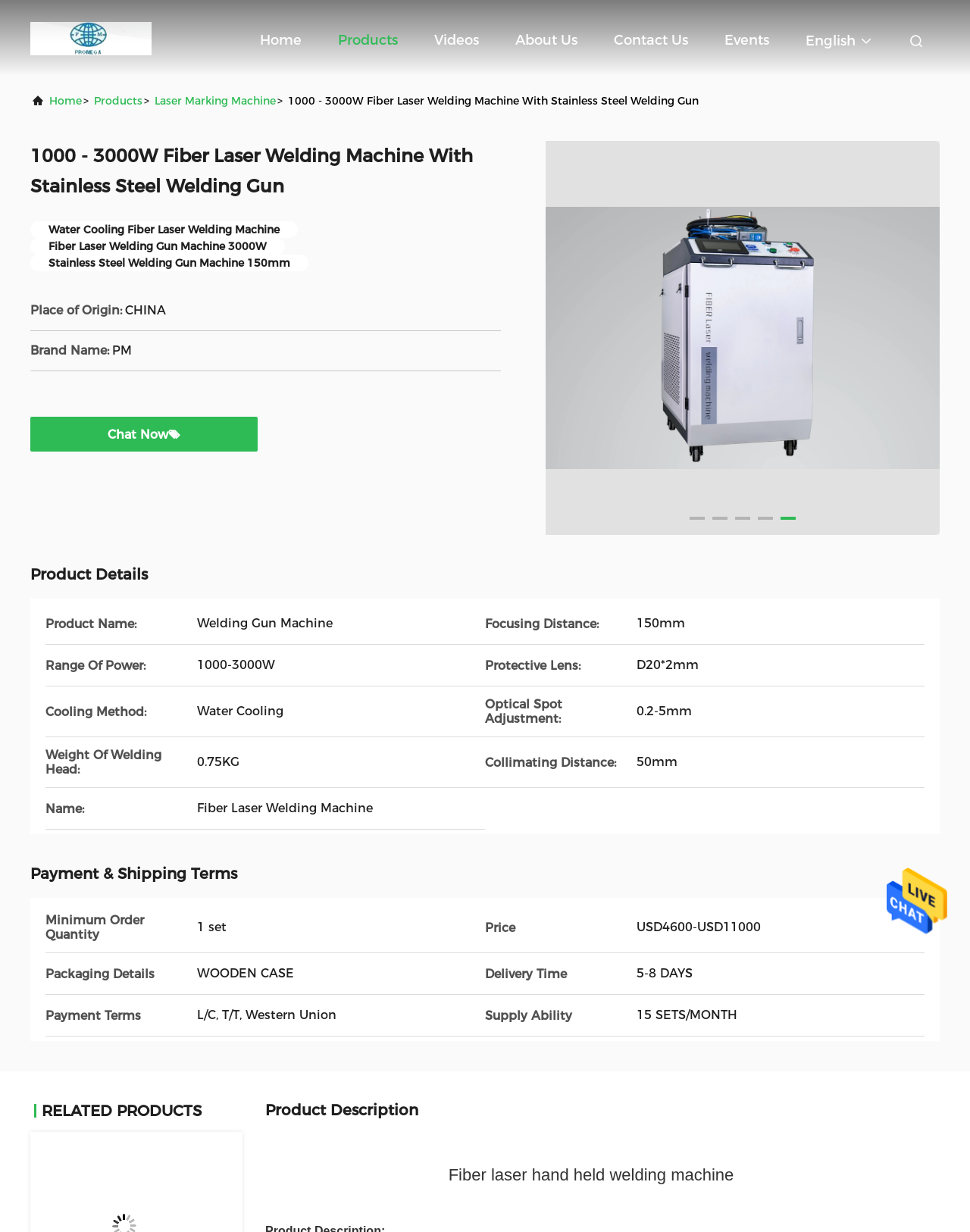Identify the bounding box coordinates for the region of the element that should be clicked to carry out the instruction: "Visit Shanghai ProMega Trading Co., Ltd.". The bounding box coordinates should be four float numbers between 0 and 1, i.e., [left, top, right, bottom].

[0.031, 0.025, 0.156, 0.036]